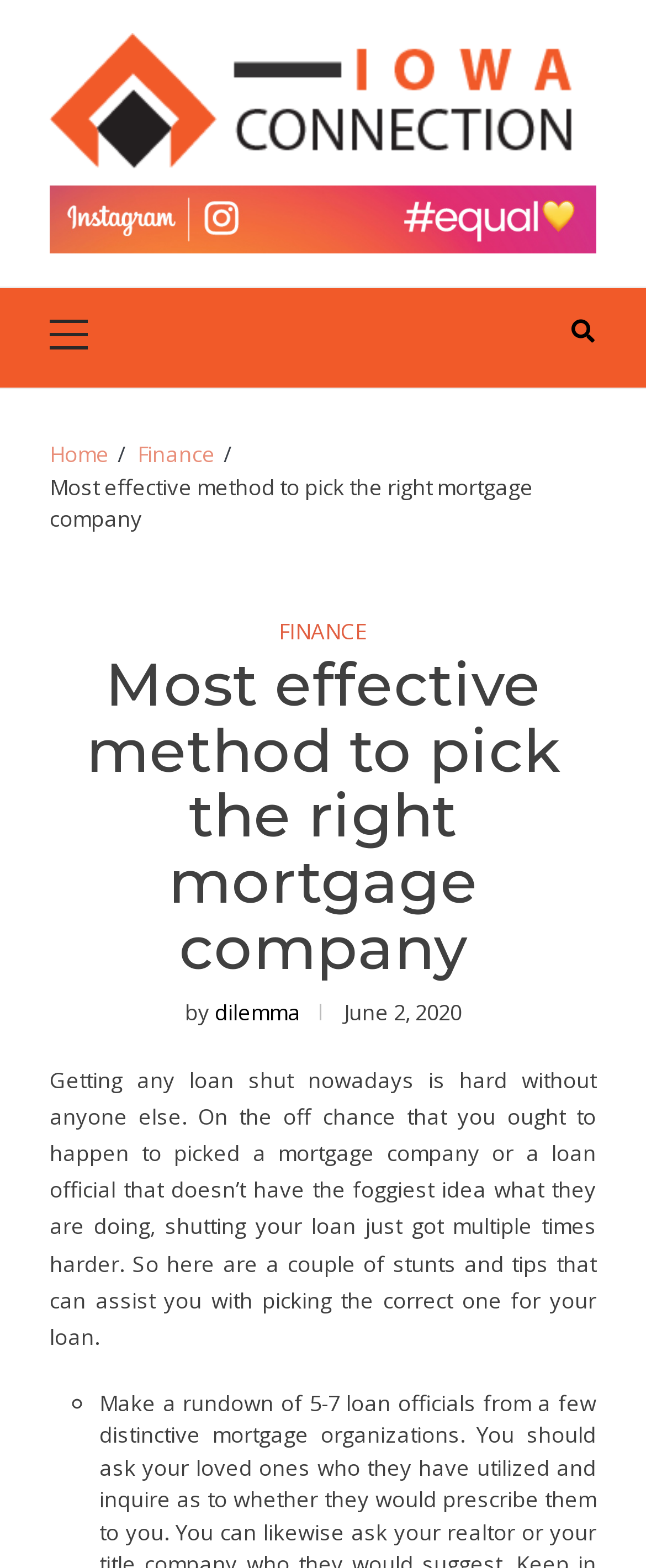When was the article published?
Please provide a single word or phrase based on the screenshot.

June 2, 2020